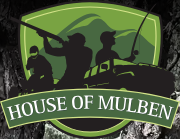Offer a comprehensive description of the image.

The image showcases a stylized logo for "House of Mulben." Centered within a green shield, the emblem features silhouette figures engaged in outdoor activities, including shooting, fishing, and driving an off-road vehicle. This logo reflects the adventurous spirit and outdoor offerings at House of Mulben, emphasizing options for stag parties and various countryside experiences in Scotland. The design combines elements of nature and recreation, symbolizing unforgettable fun and adventure in the Scottish outdoors.